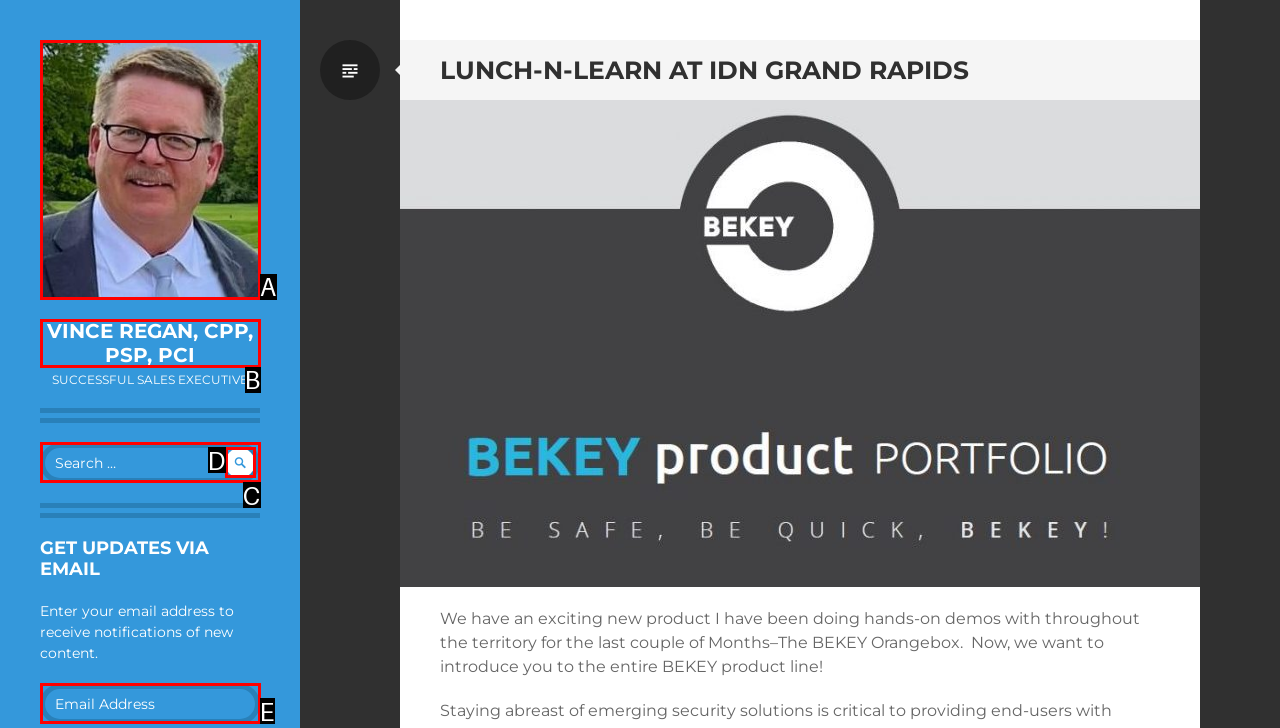Given the description: Vince Regan, CPP, PSP, PCI, identify the HTML element that corresponds to it. Respond with the letter of the correct option.

B